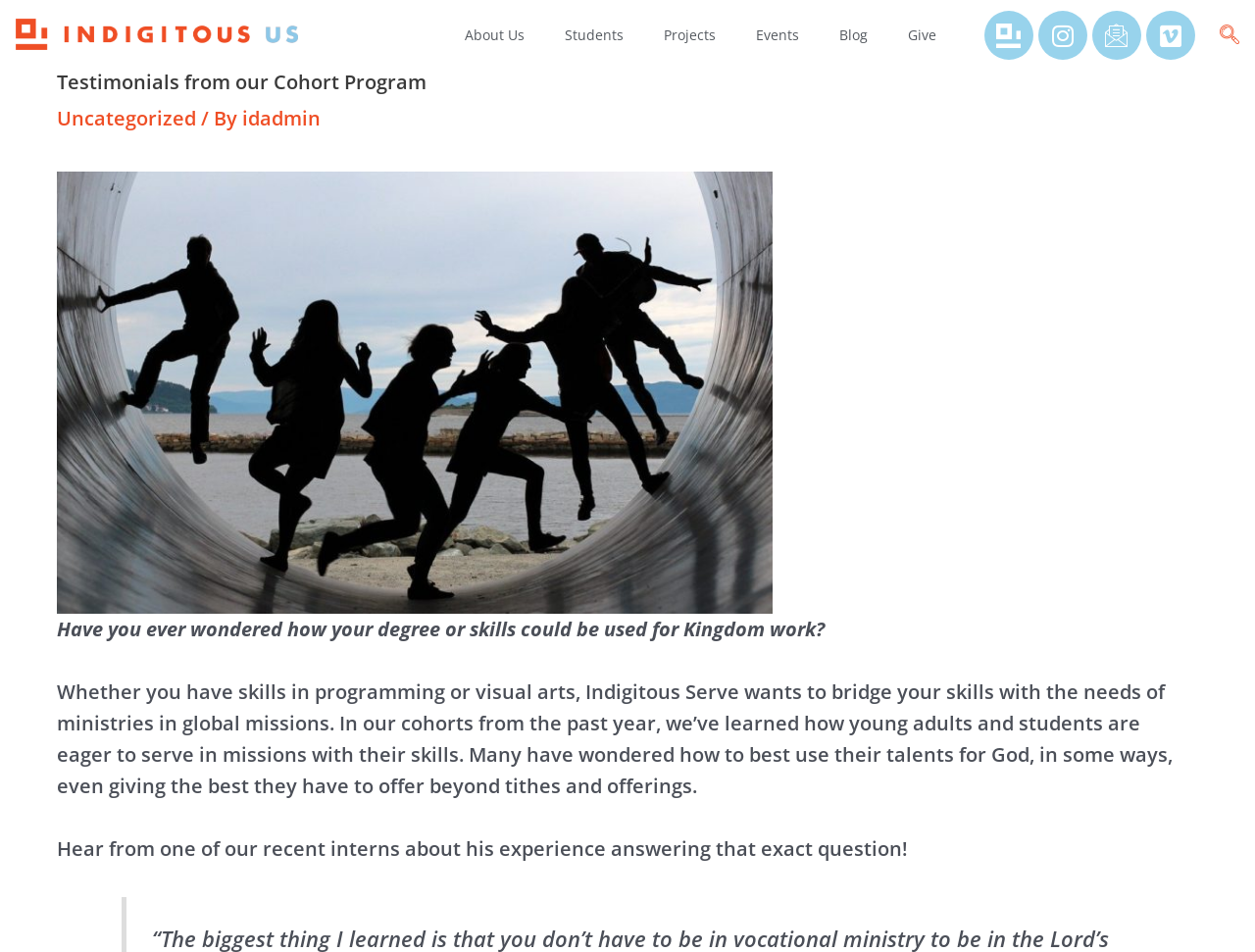Locate the coordinates of the bounding box for the clickable region that fulfills this instruction: "Click the About Us link".

[0.354, 0.011, 0.434, 0.063]